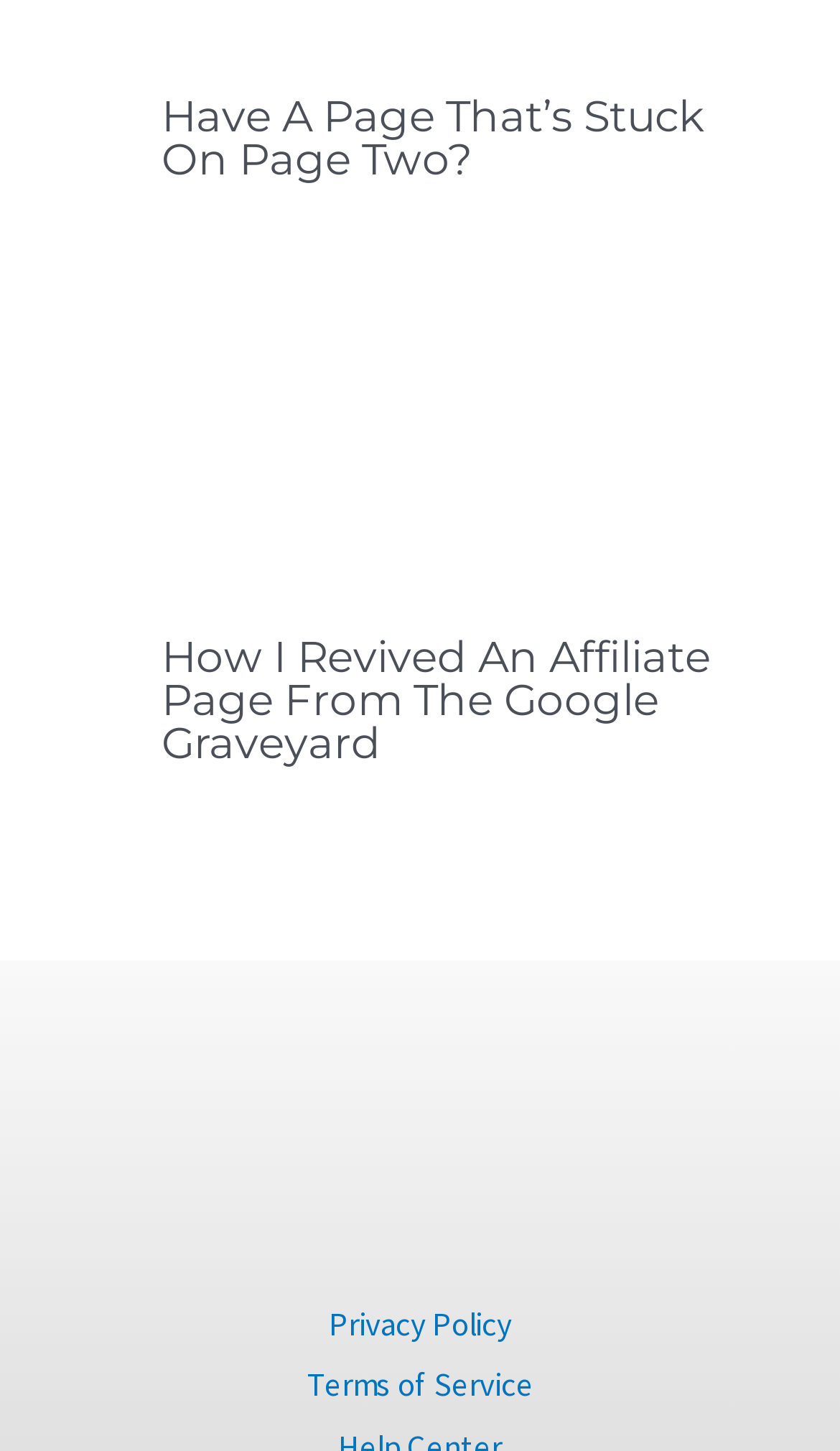How many sections are in the webpage?
Please answer the question with a single word or phrase, referencing the image.

3